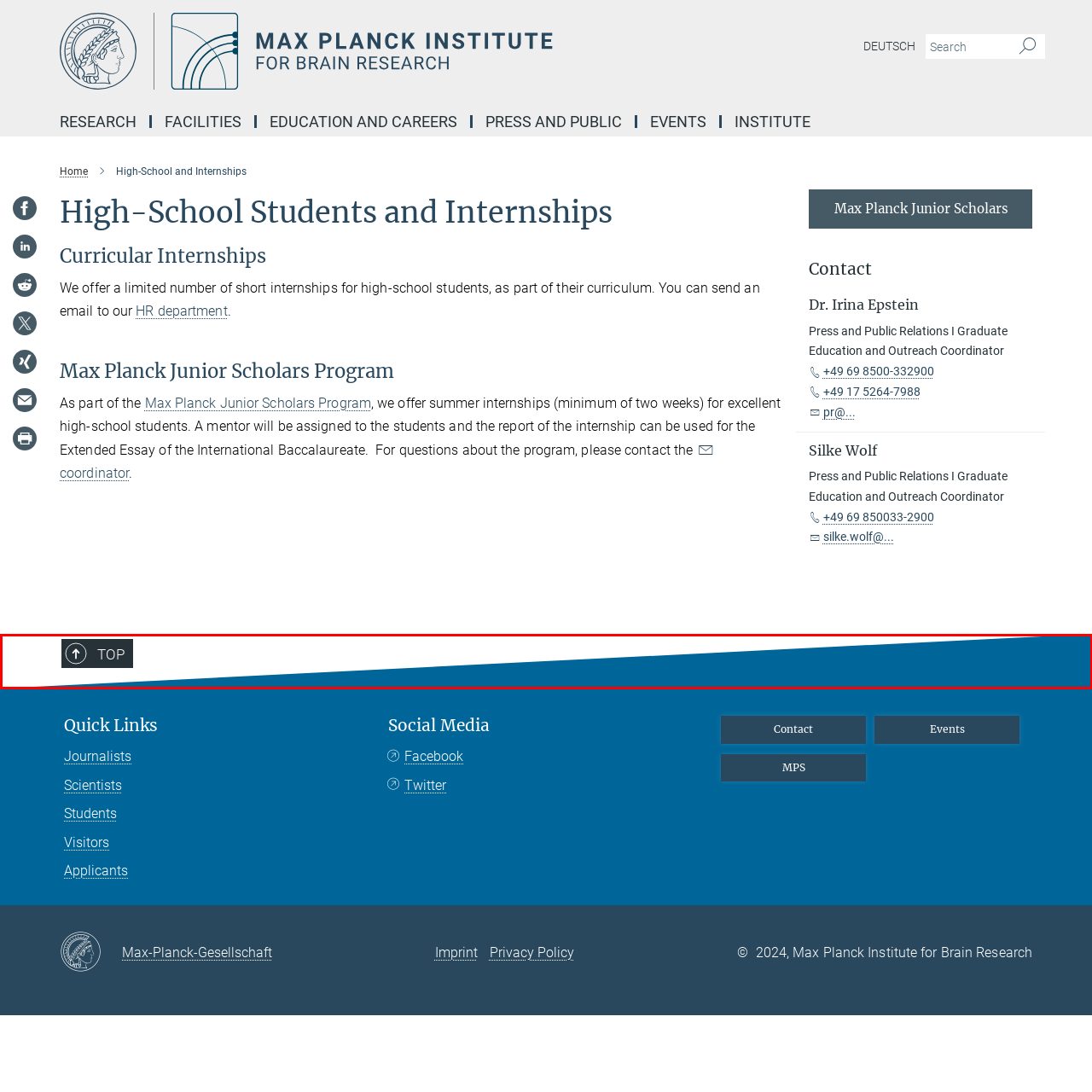Pay attention to the content inside the red bounding box and deliver a detailed answer to the following question based on the image's details: What section of the website is this button for?

The button is specifically designed for the 'High-School and Internships' section of the Max Planck Institute for Brain Research's website, indicating that it is intended to facilitate navigation within this particular section.